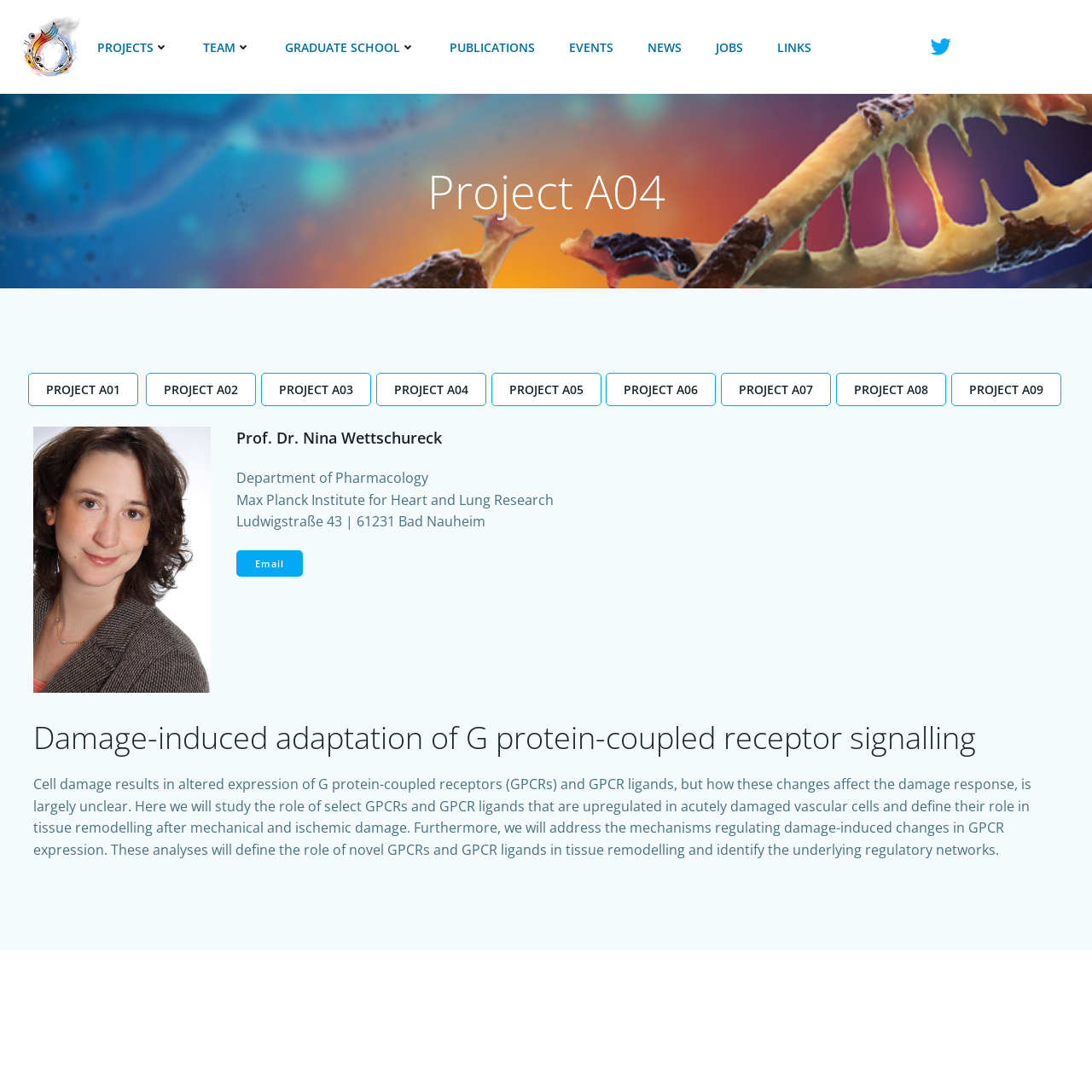Find the bounding box coordinates of the element to click in order to complete the given instruction: "Get tips from a tutor for the 'ACT Reading Section'."

None